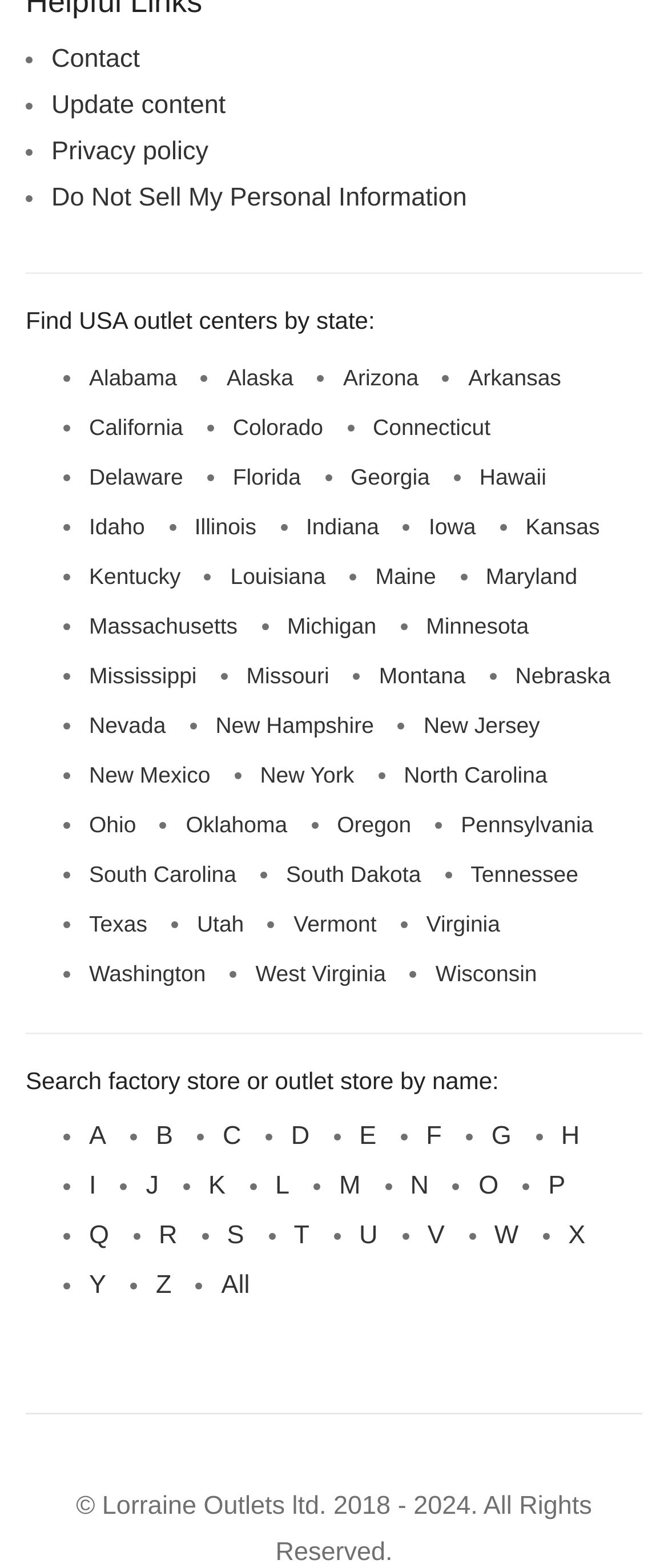How many states are listed on the webpage?
Please respond to the question with a detailed and well-explained answer.

By counting the number of links listed under the heading 'Find USA outlet centers by state:', I can see that there are 50 states listed, from 'Alabama' to 'Wyoming'.